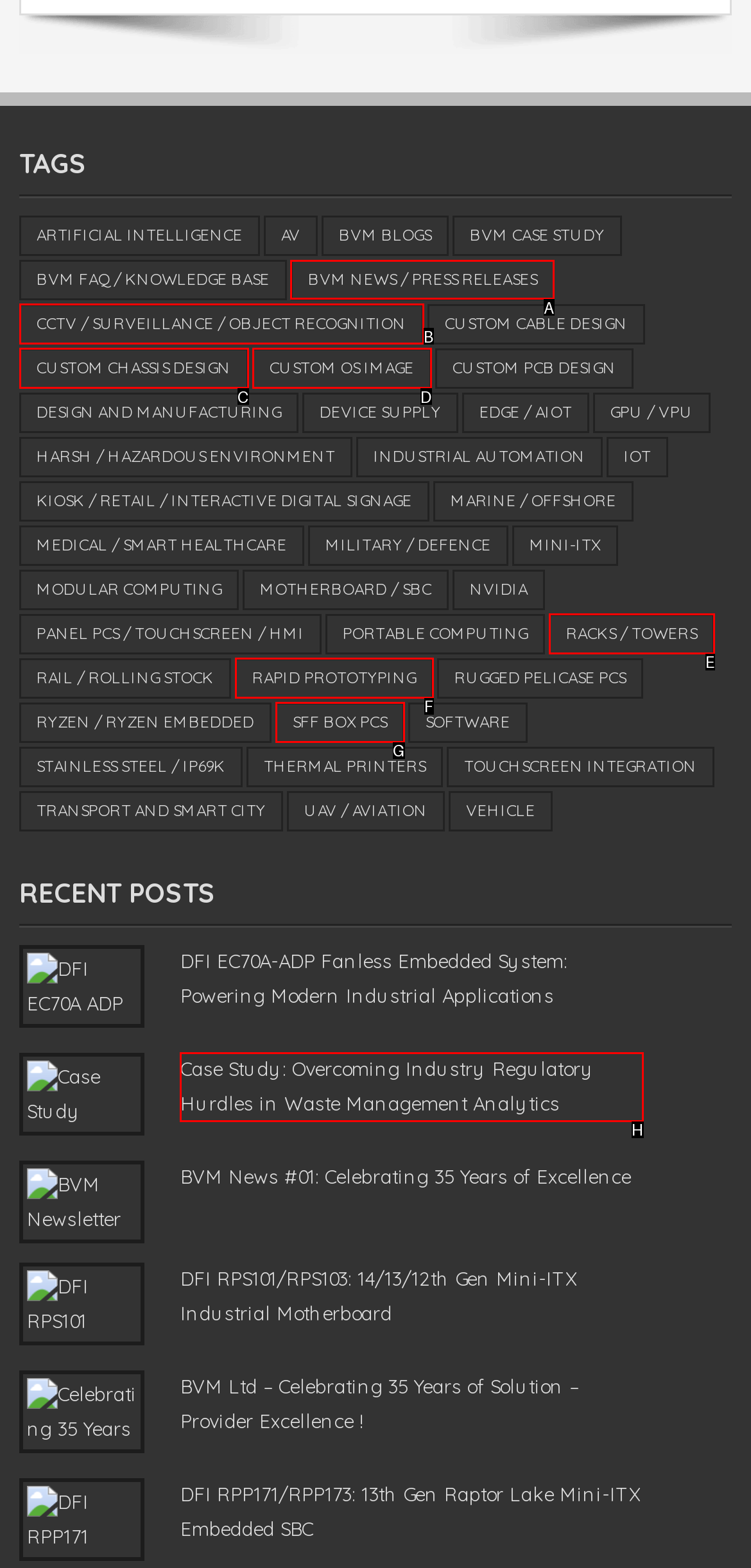Tell me which UI element to click to fulfill the given task: Explore the 'BVM NEWS / PRESS RELEASES' section. Respond with the letter of the correct option directly.

A